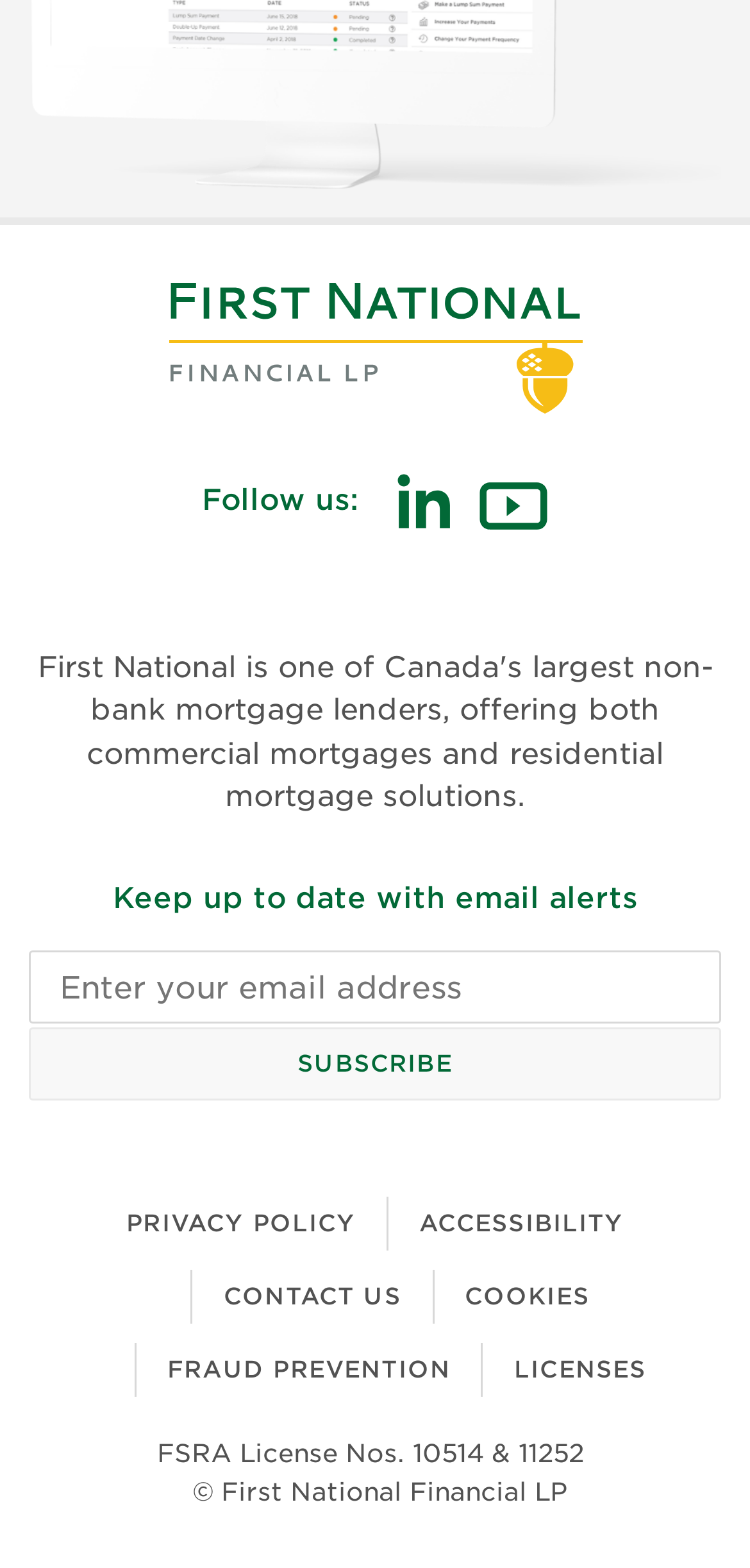What is the license number mentioned?
Using the picture, provide a one-word or short phrase answer.

10514 & 11252